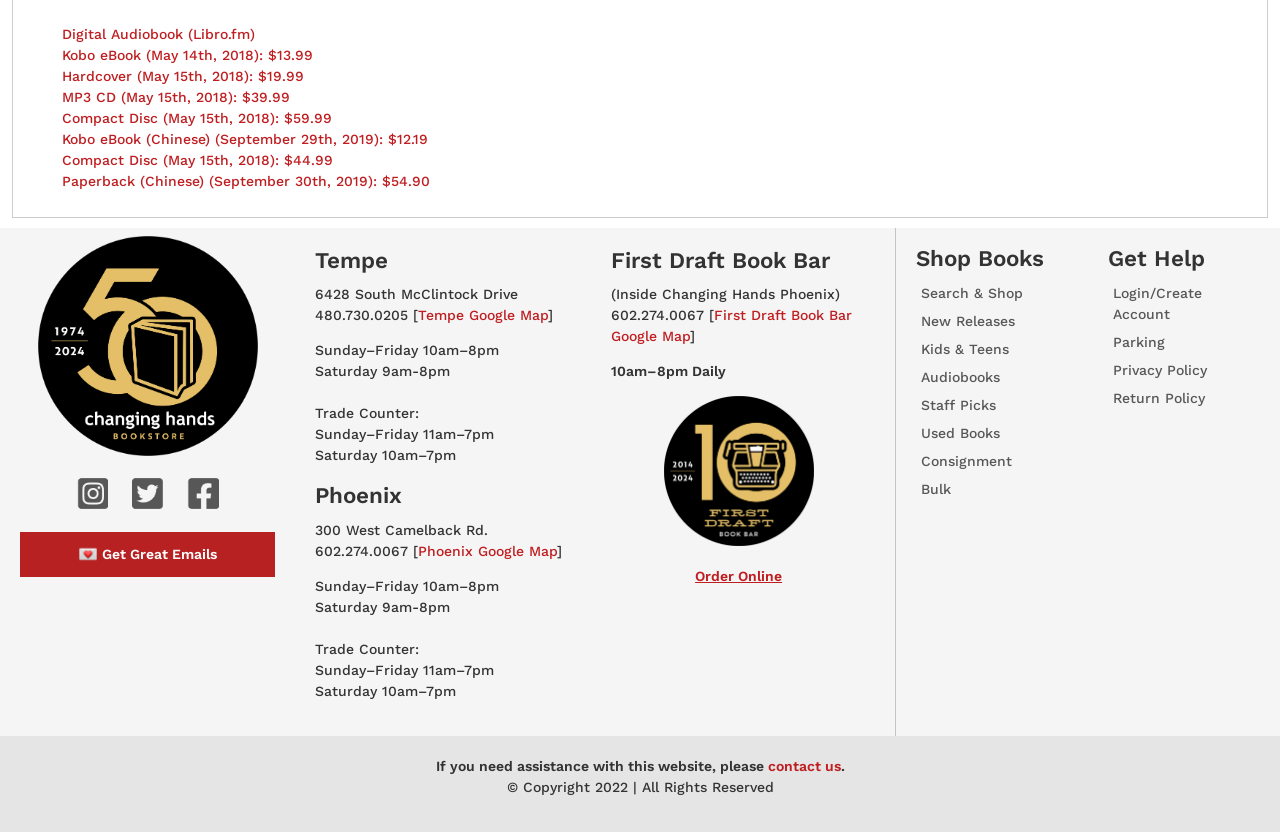Please answer the following question using a single word or phrase: 
What is the name of the book bar inside Changing Hands Phoenix?

First Draft Book Bar